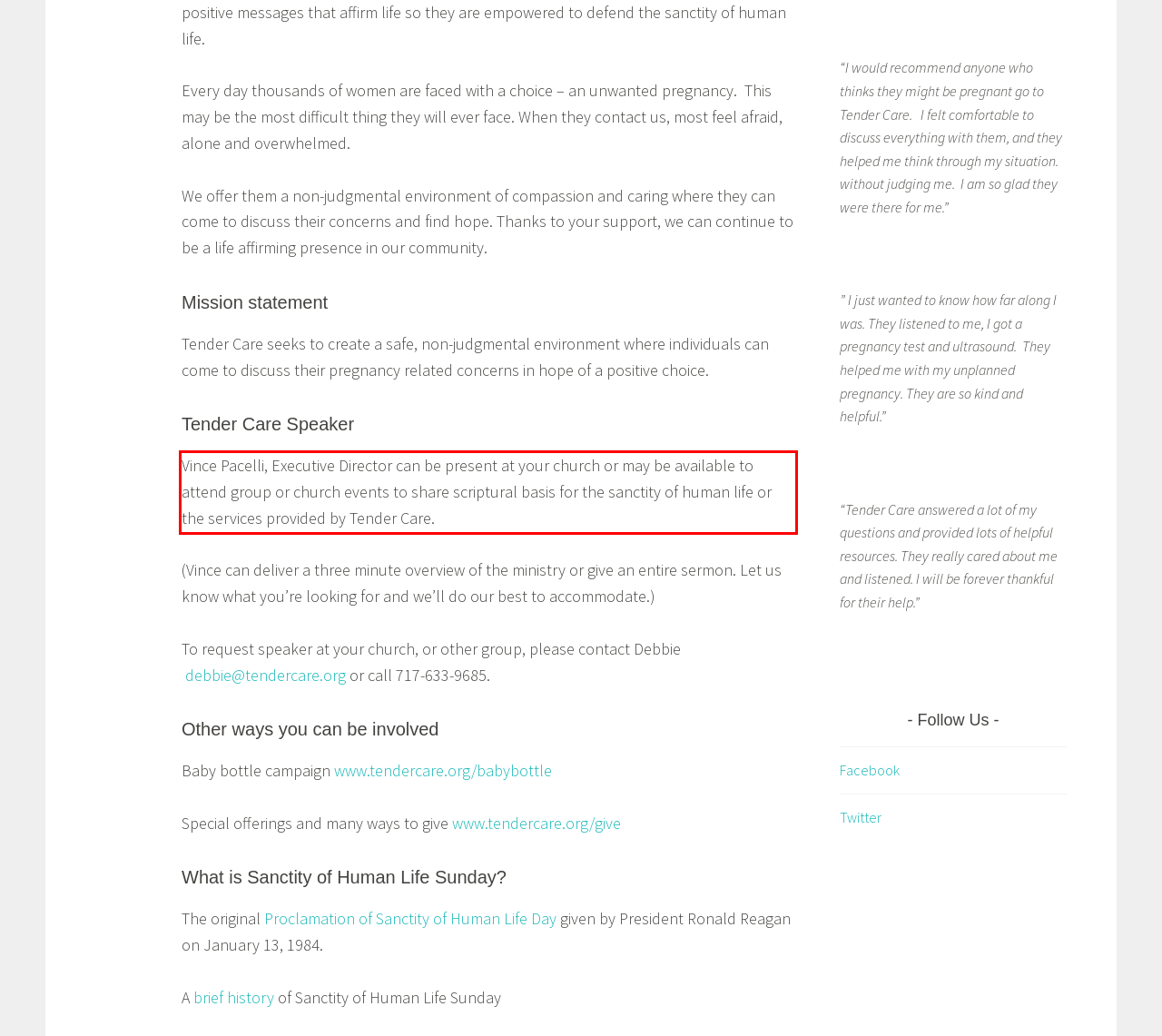You are provided with a screenshot of a webpage that includes a UI element enclosed in a red rectangle. Extract the text content inside this red rectangle.

Vince Pacelli, Executive Director can be present at your church or may be available to attend group or church events to share scriptural basis for the sanctity of human life or the services provided by Tender Care.